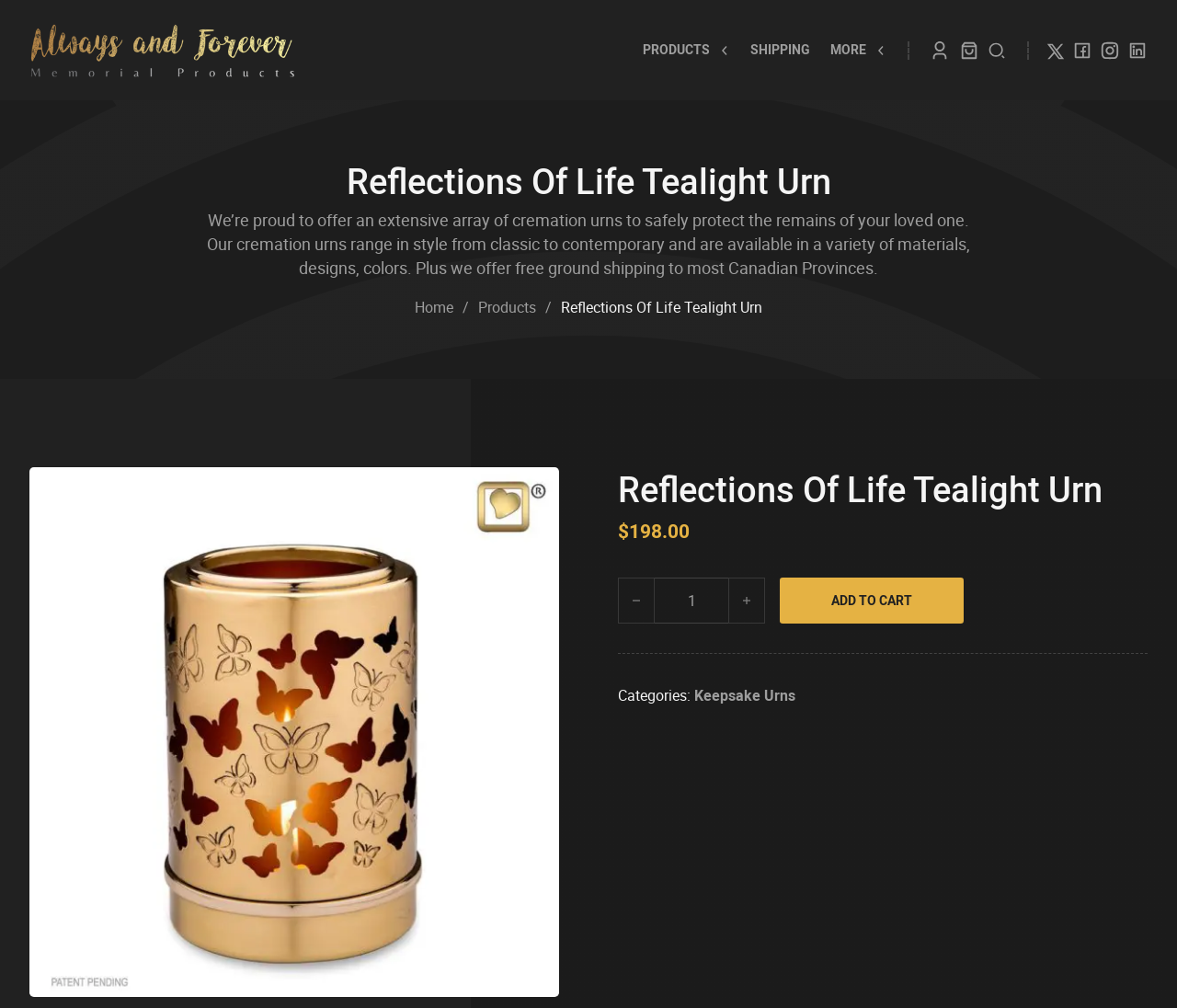Please examine the image and provide a detailed answer to the question: How much does the product cost?

I found the product price by looking at the static text element with the text '$198.00' which is located near the 'ADD TO CART' button.